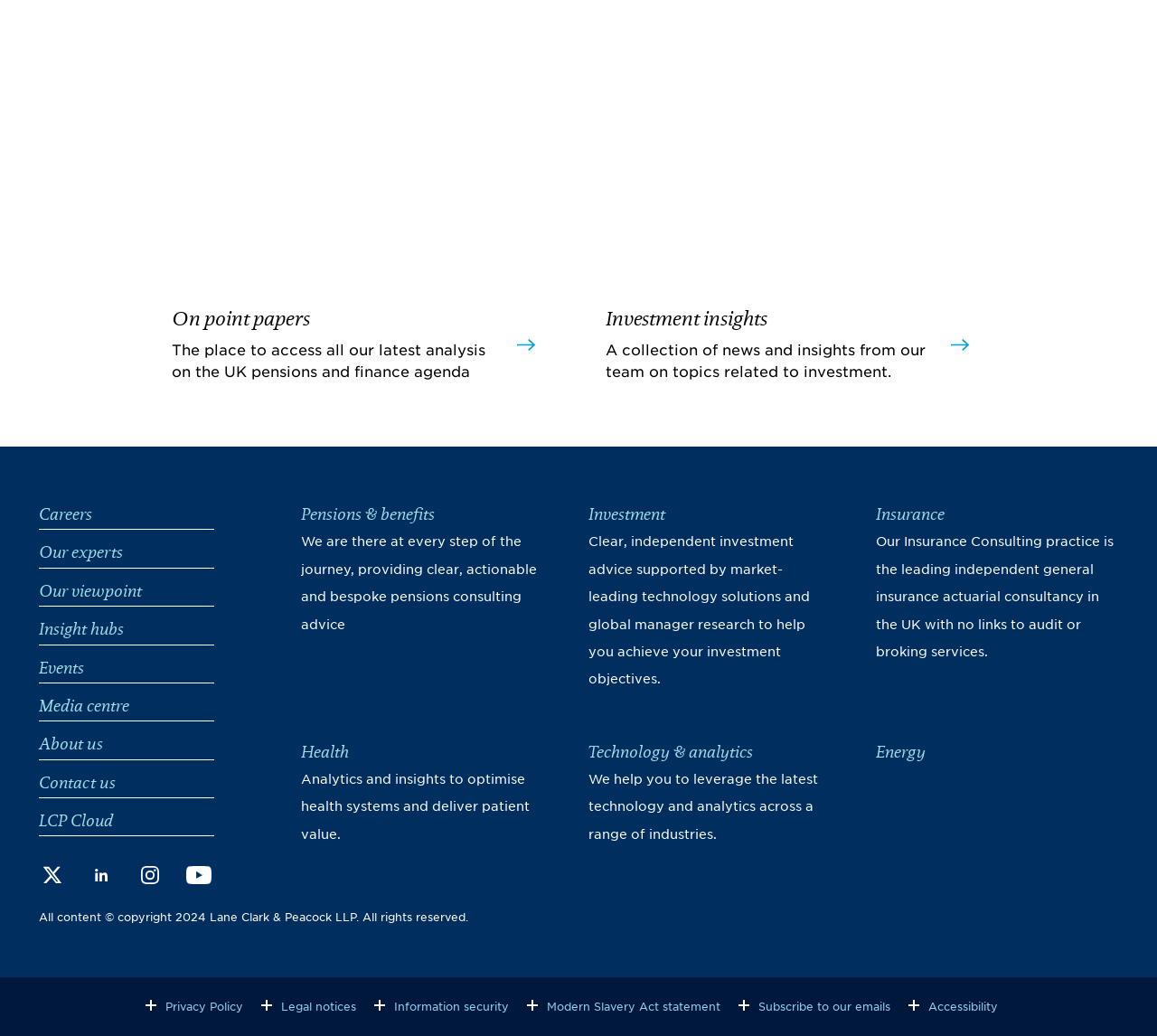Provide the bounding box coordinates of the area you need to click to execute the following instruction: "Learn about pensions and benefits".

[0.26, 0.483, 0.375, 0.51]